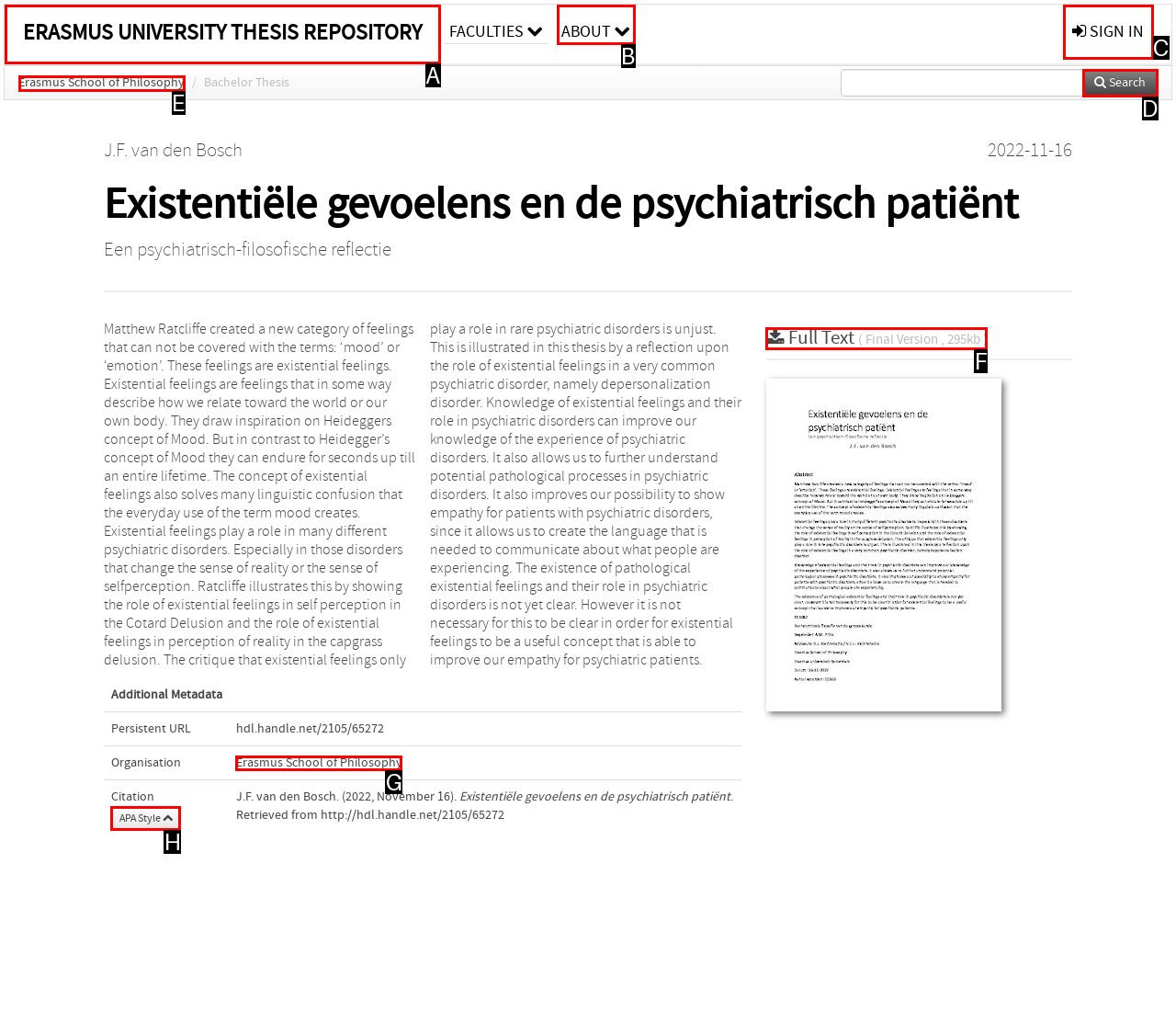Determine which option matches the element description: sign in
Answer using the letter of the correct option.

C